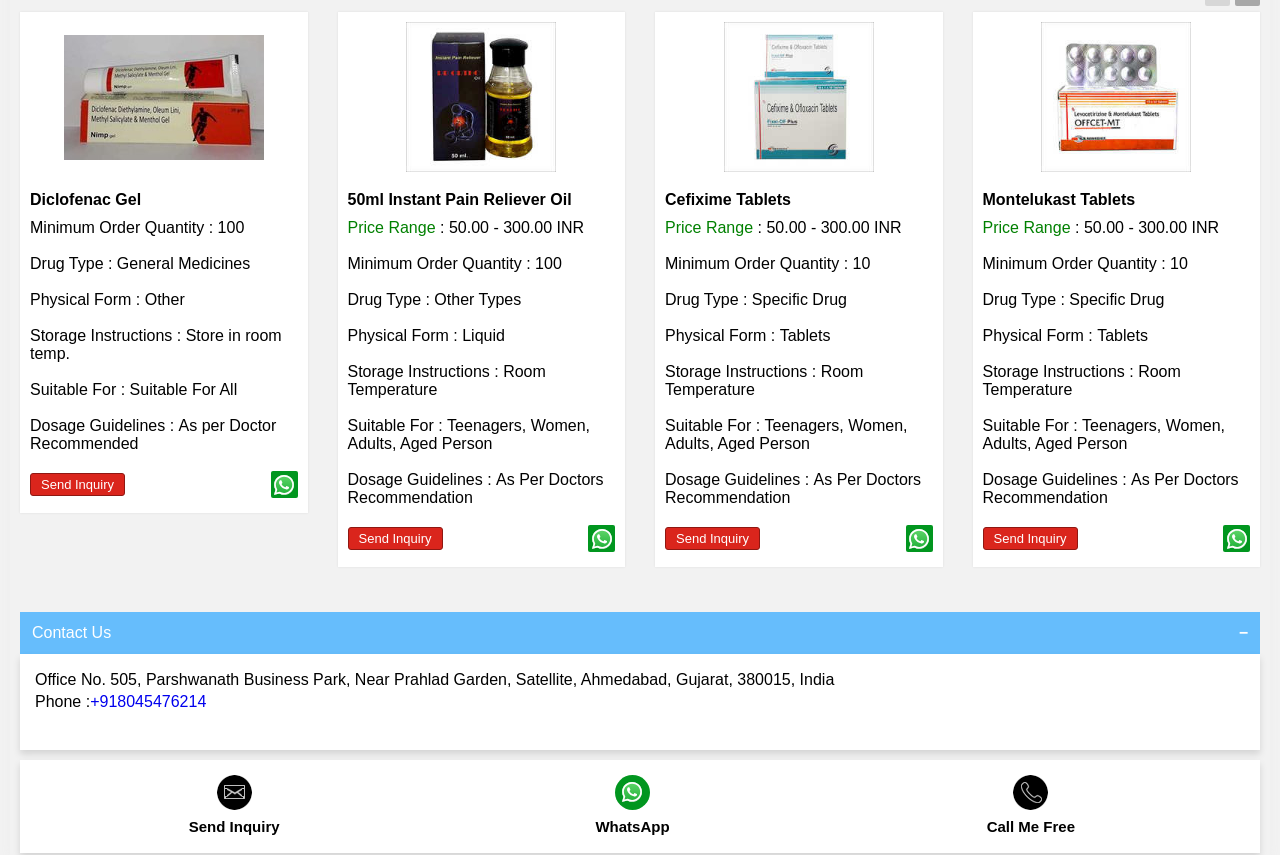Please look at the image and answer the question with a detailed explanation: What is the minimum order quantity of Diclofenac Gel?

I found the answer by looking at the 'Minimum Order Quantity' section of the Diclofenac Gel product information, which is located at the top of the webpage. The text 'Minimum Order Quantity :' is followed by the value '100'.